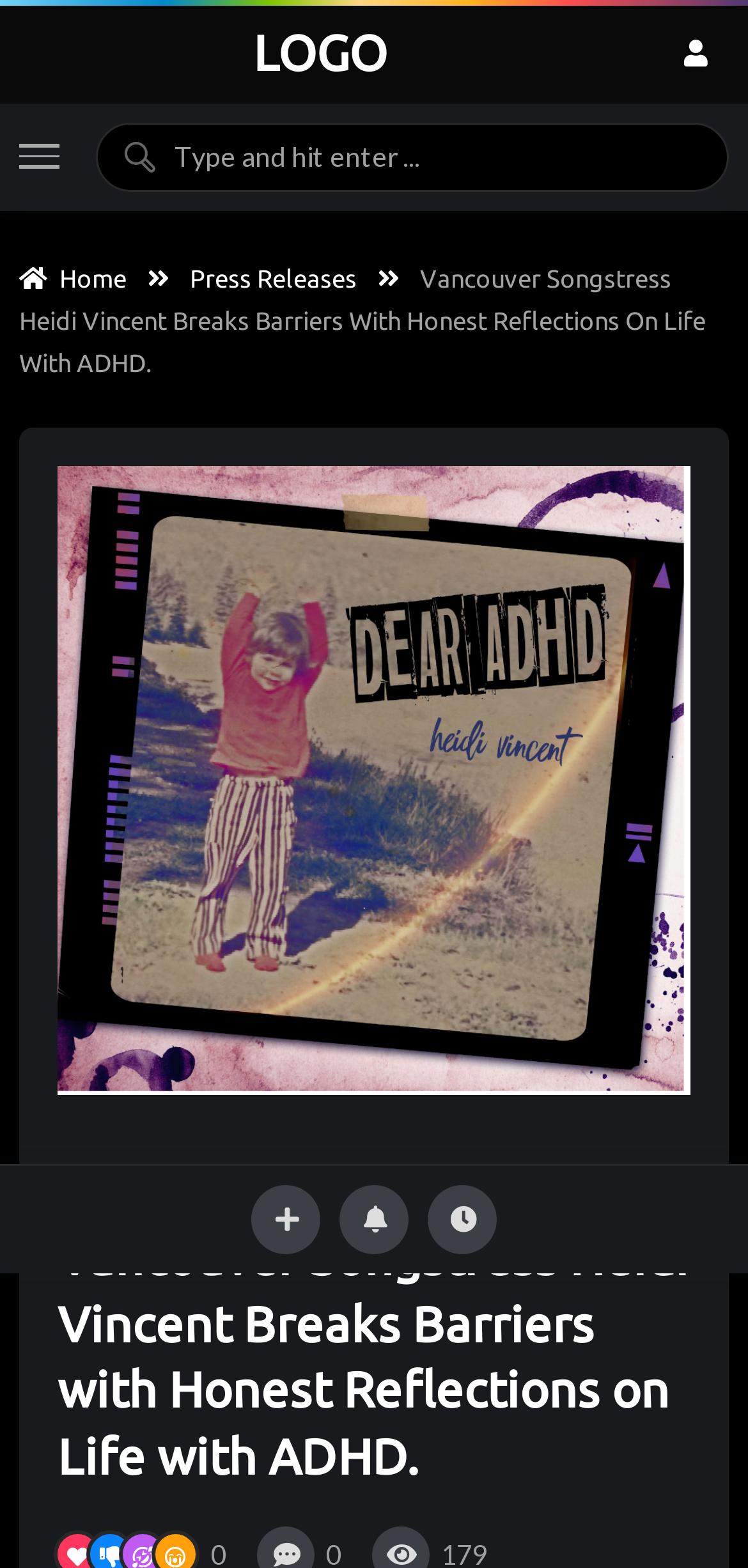What is the primary heading on this webpage?

Vancouver Songstress Heidi Vincent Breaks Barriers with Honest Reflections on Life with ADHD.